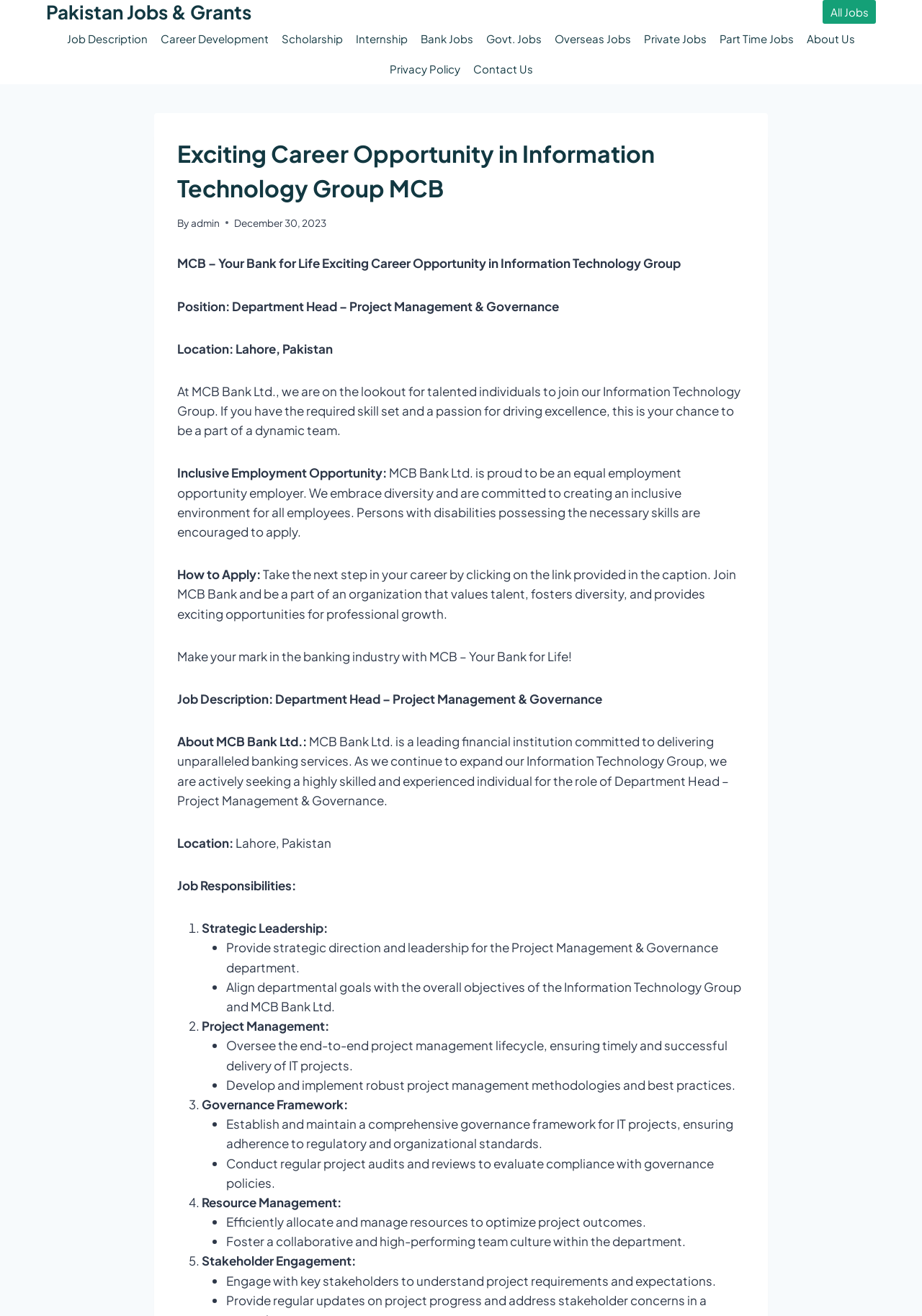Please identify the bounding box coordinates of the element that needs to be clicked to execute the following command: "Read about Tomato Paste Specifications". Provide the bounding box using four float numbers between 0 and 1, formatted as [left, top, right, bottom].

None